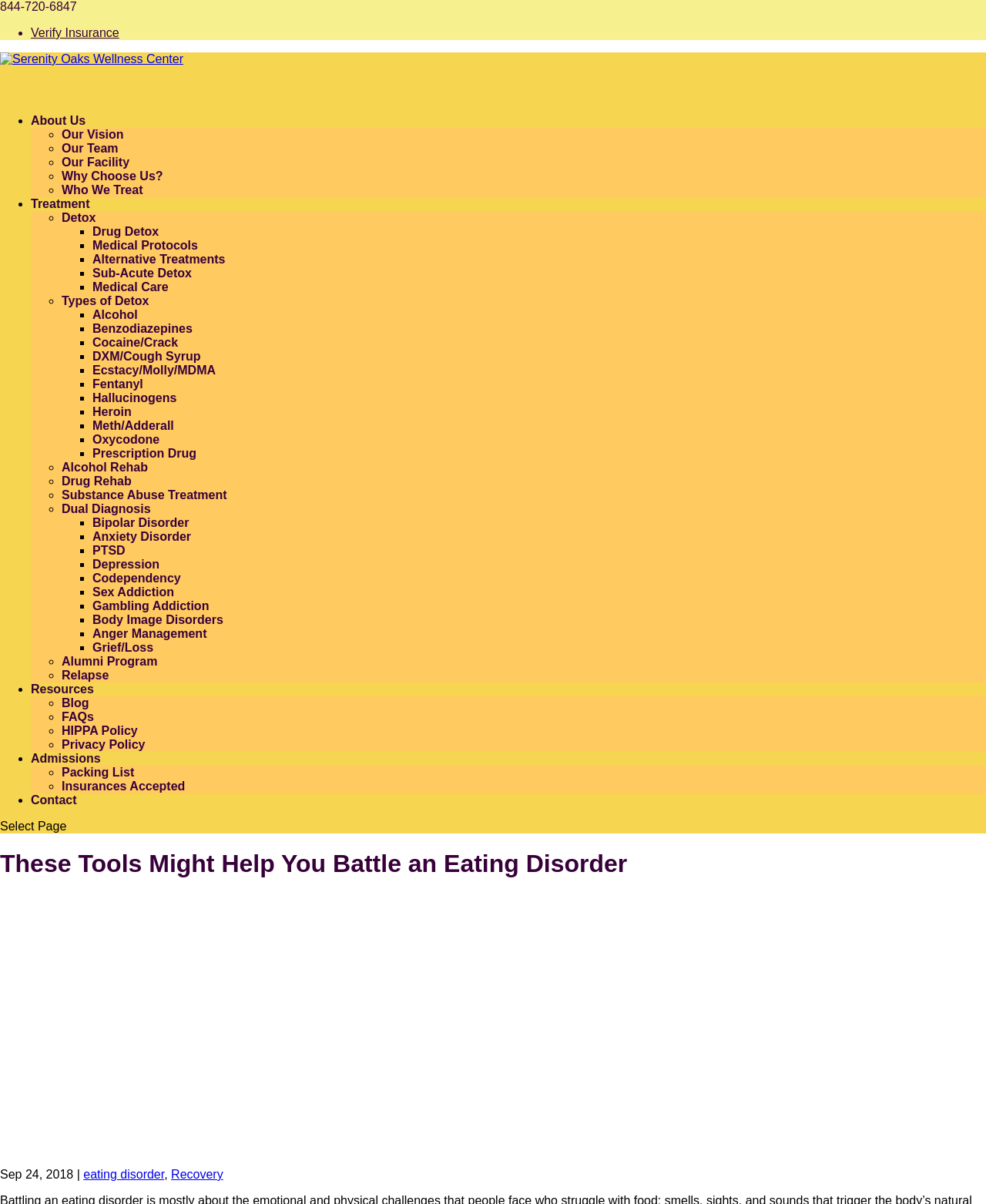Using the provided description alt="Serenity Oaks Wellness Center", find the bounding box coordinates for the UI element. Provide the coordinates in (top-left x, top-left y, bottom-right x, bottom-right y) format, ensuring all values are between 0 and 1.

[0.0, 0.044, 0.186, 0.054]